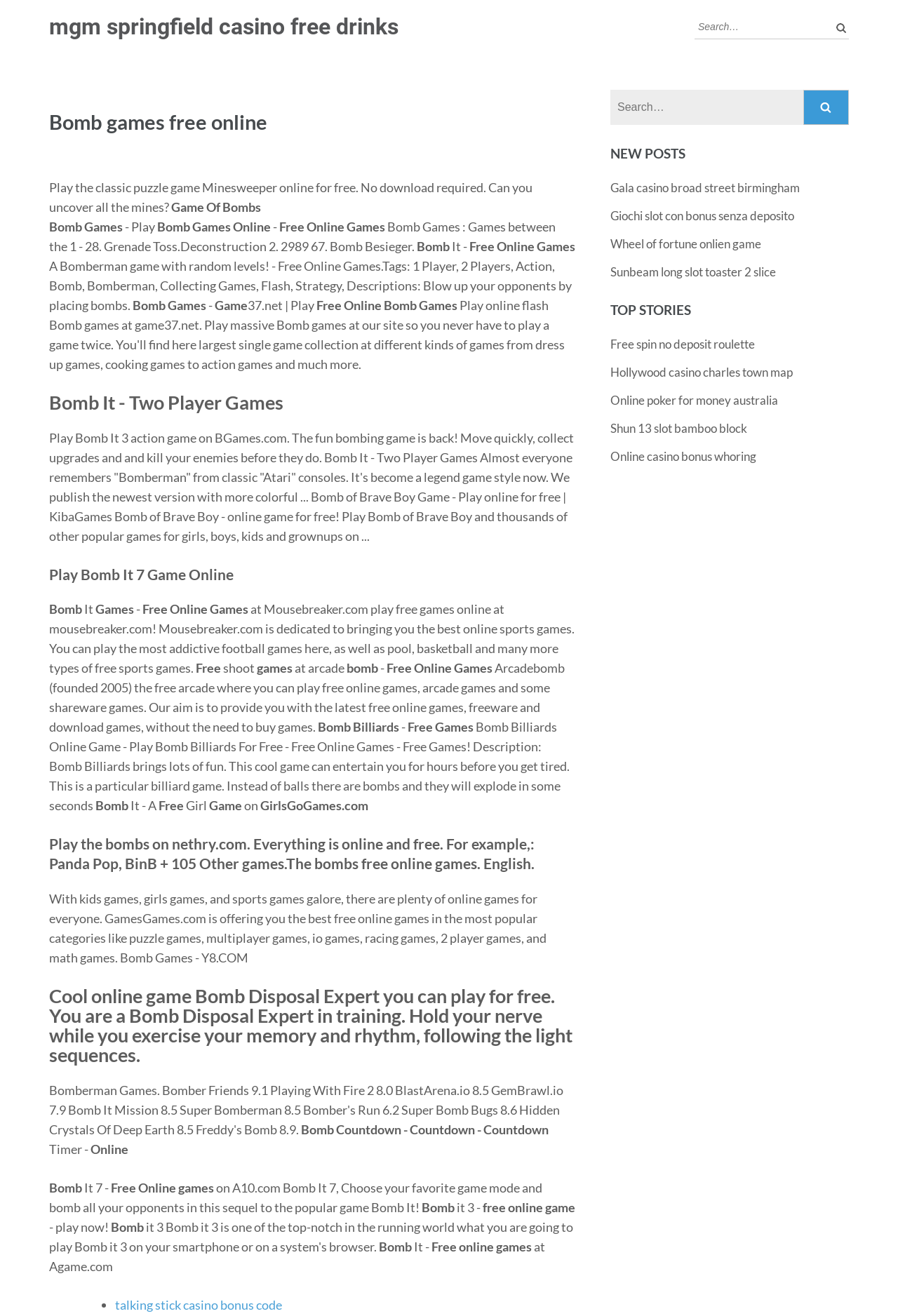Refer to the element description Recipes and identify the corresponding bounding box in the screenshot. Format the coordinates as (top-left x, top-left y, bottom-right x, bottom-right y) with values in the range of 0 to 1.

None